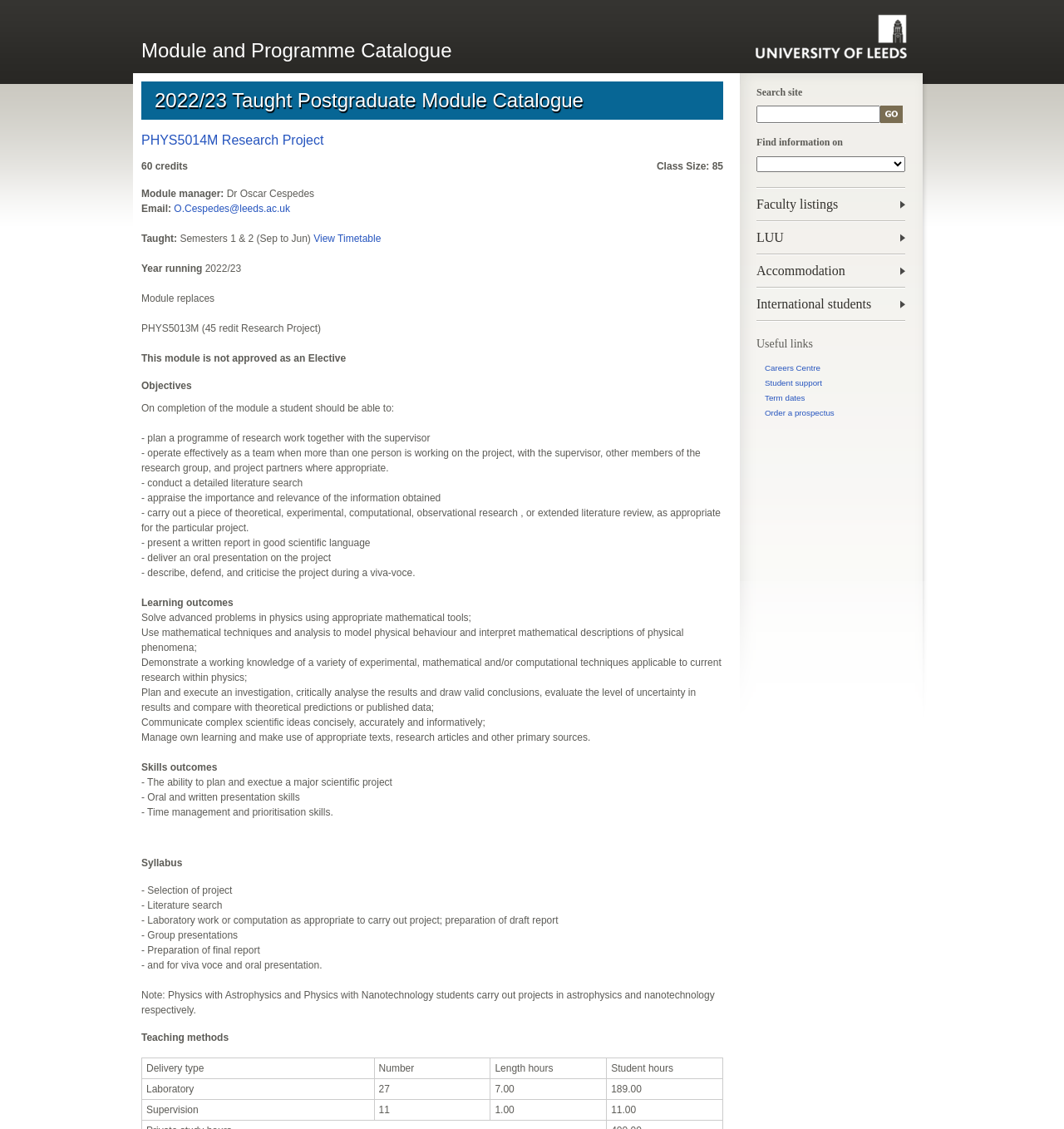Respond with a single word or phrase:
What is the purpose of the 'View Timetable' link?

To view the timetable